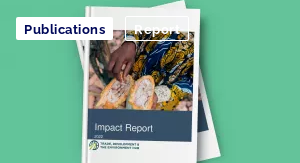What is the main focus of the report?
Based on the image, answer the question with as much detail as possible.

The front cover showcases a vibrant photograph of hands engaged in agricultural practices, highlighting fruits, which signifies the report's focus on sustainable practices and their implications, indicating that the main focus of the report is on sustainable practices.